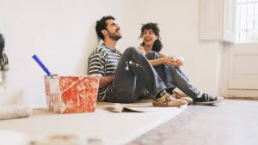Generate an elaborate caption that includes all aspects of the image.

The image features a couple sitting on the floor of a room that appears to be in the midst of renovation. They look relaxed and are engaged in a light-hearted moment, smiling at each other. To the side, there is a bucket of paint, indicative of their home improvement project, along with scattered tools and materials on the floor. The interior space has a bright, airy feel, aided by a large window that lets in natural light. This scene captures the essence of home renovation and the joyful experience of transforming a space together, reflecting common themes discussed in articles about home renovation mistakes and tips for new homeowners.